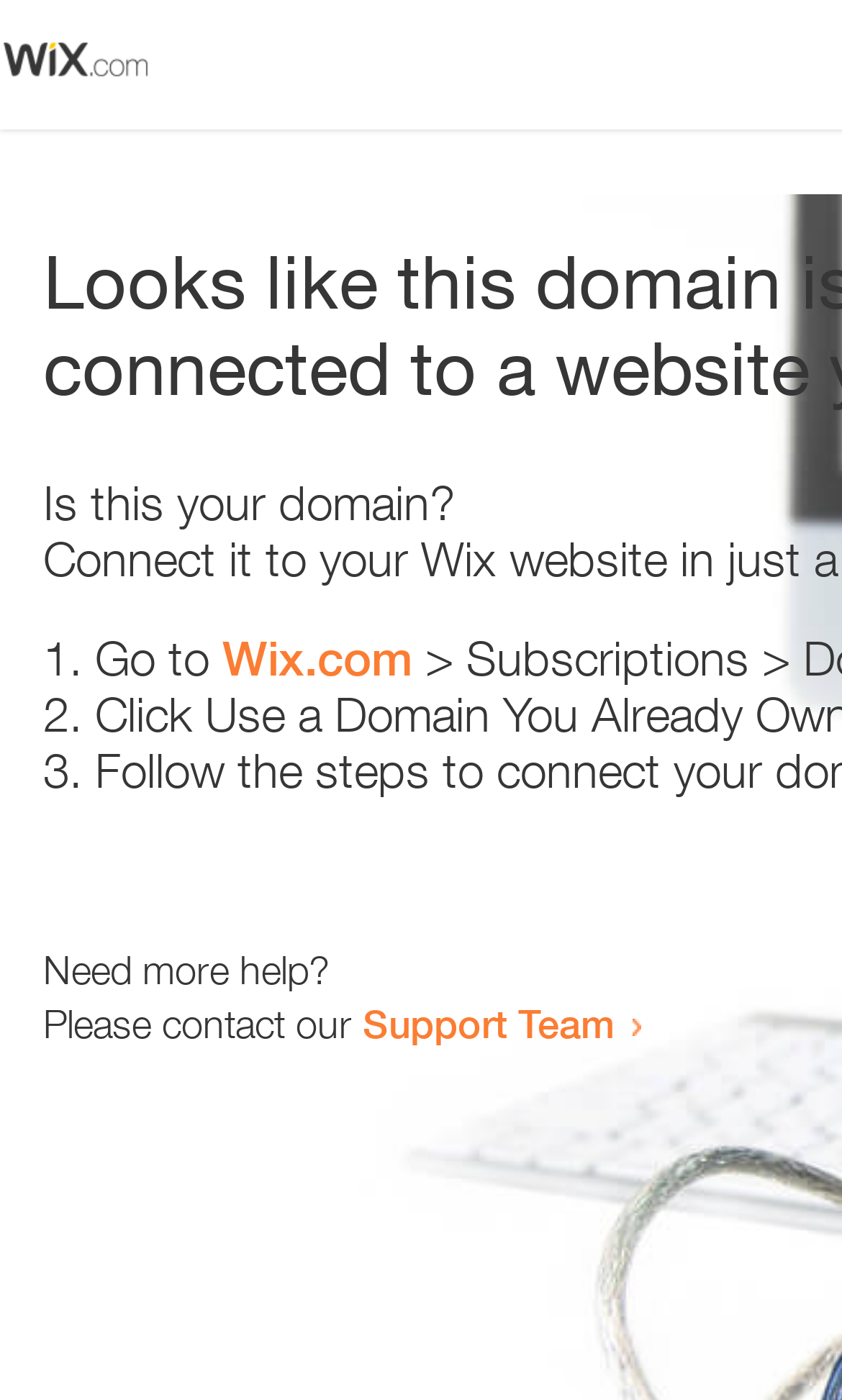What is the support team contact method?
Ensure your answer is thorough and detailed.

The webpage contains a link 'Support Team' which suggests that the support team can be contacted by clicking on this link. This implies that the contact method is through a link.